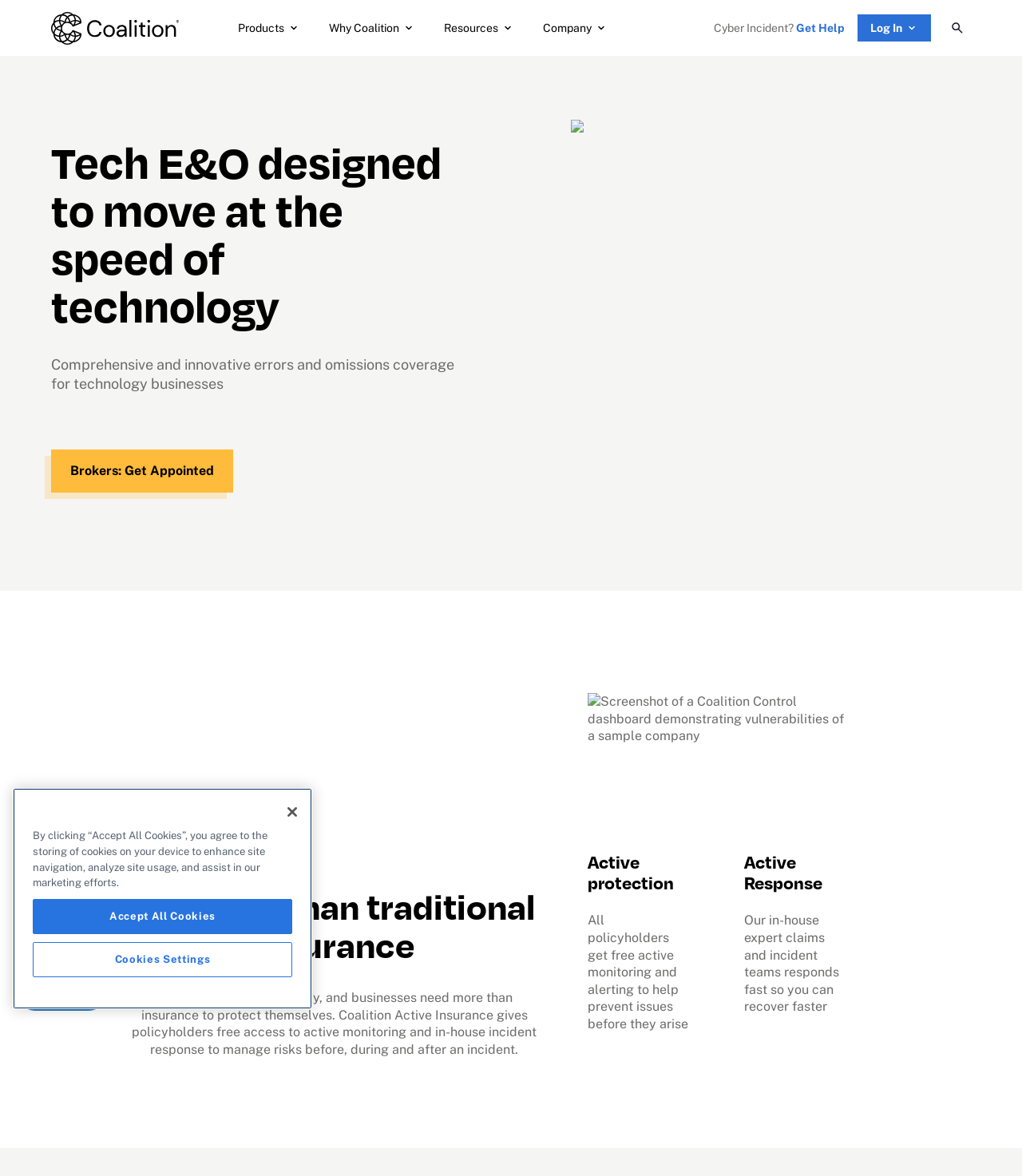Determine the bounding box coordinates for the UI element described. Format the coordinates as (top-left x, top-left y, bottom-right x, bottom-right y) and ensure all values are between 0 and 1. Element description: Resources

[0.42, 0.0, 0.517, 0.048]